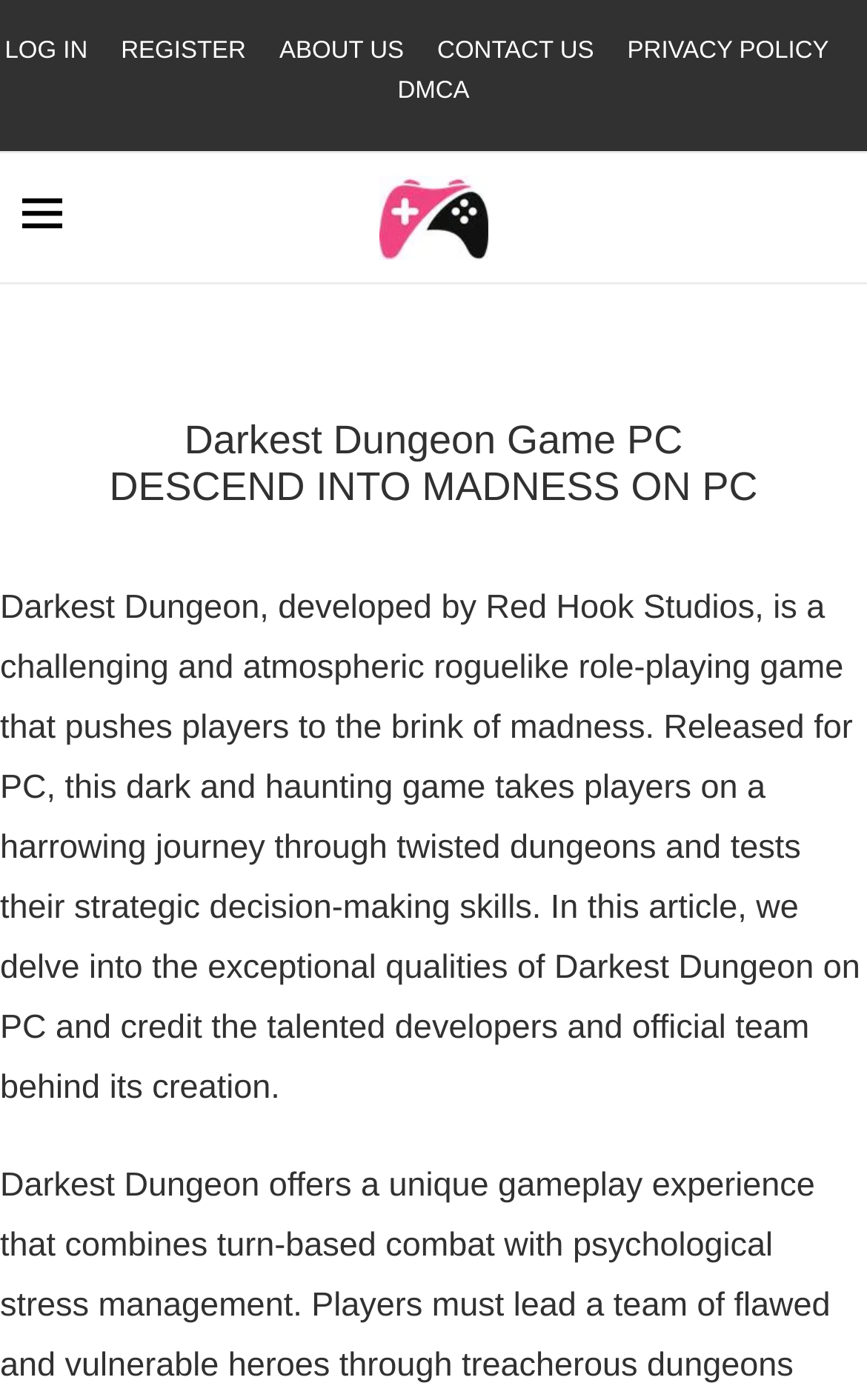Using the information in the image, could you please answer the following question in detail:
What platform is Darkest Dungeon released on?

The webpage mentions 'Released for PC' in the text, indicating that Darkest Dungeon is available on the PC platform.